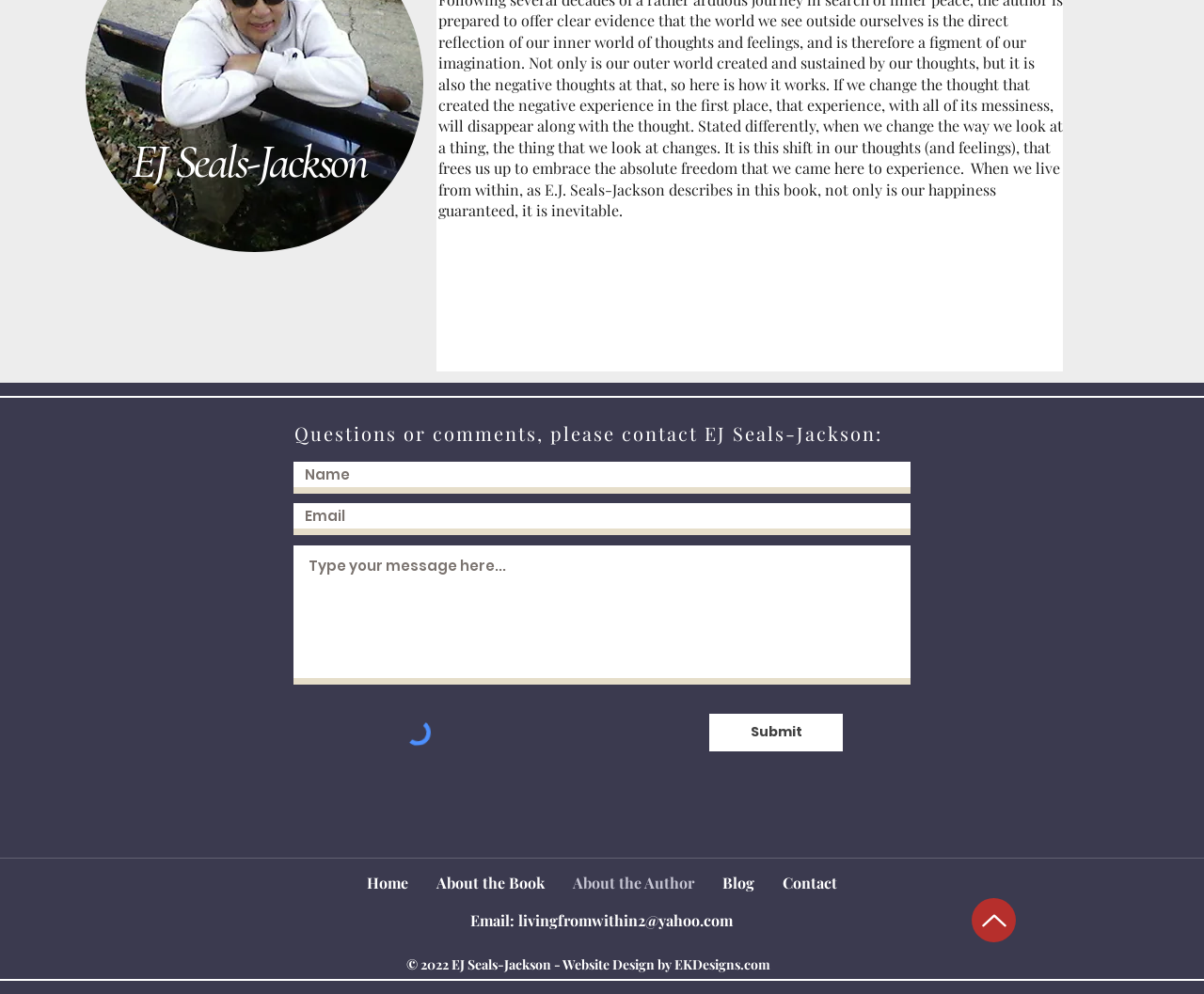Determine the bounding box for the UI element that matches this description: "EKDesigns.com".

[0.56, 0.962, 0.639, 0.98]